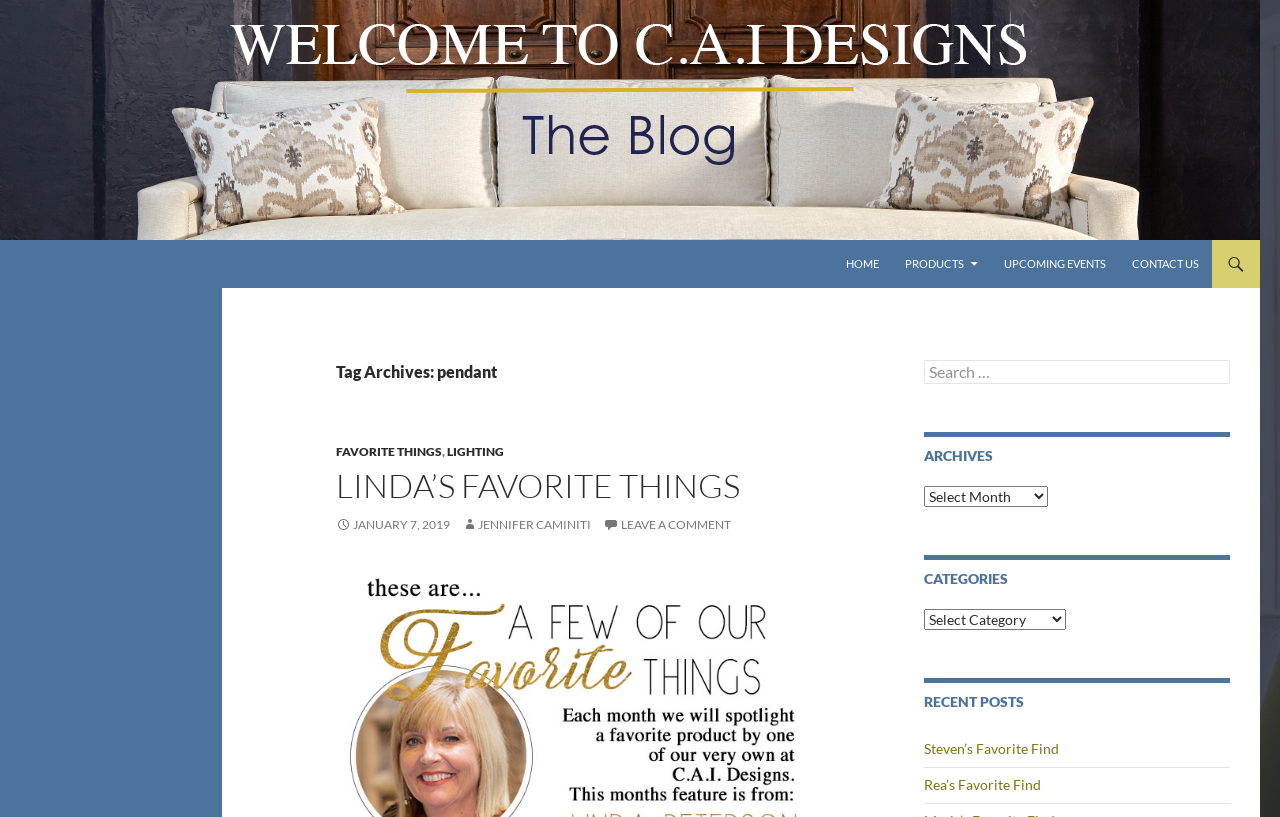What is the category of the current post?
Using the image as a reference, give an elaborate response to the question.

The category of the current post can be found in the heading element that says 'Tag Archives: pendant', which indicates that the current post is related to pendants.